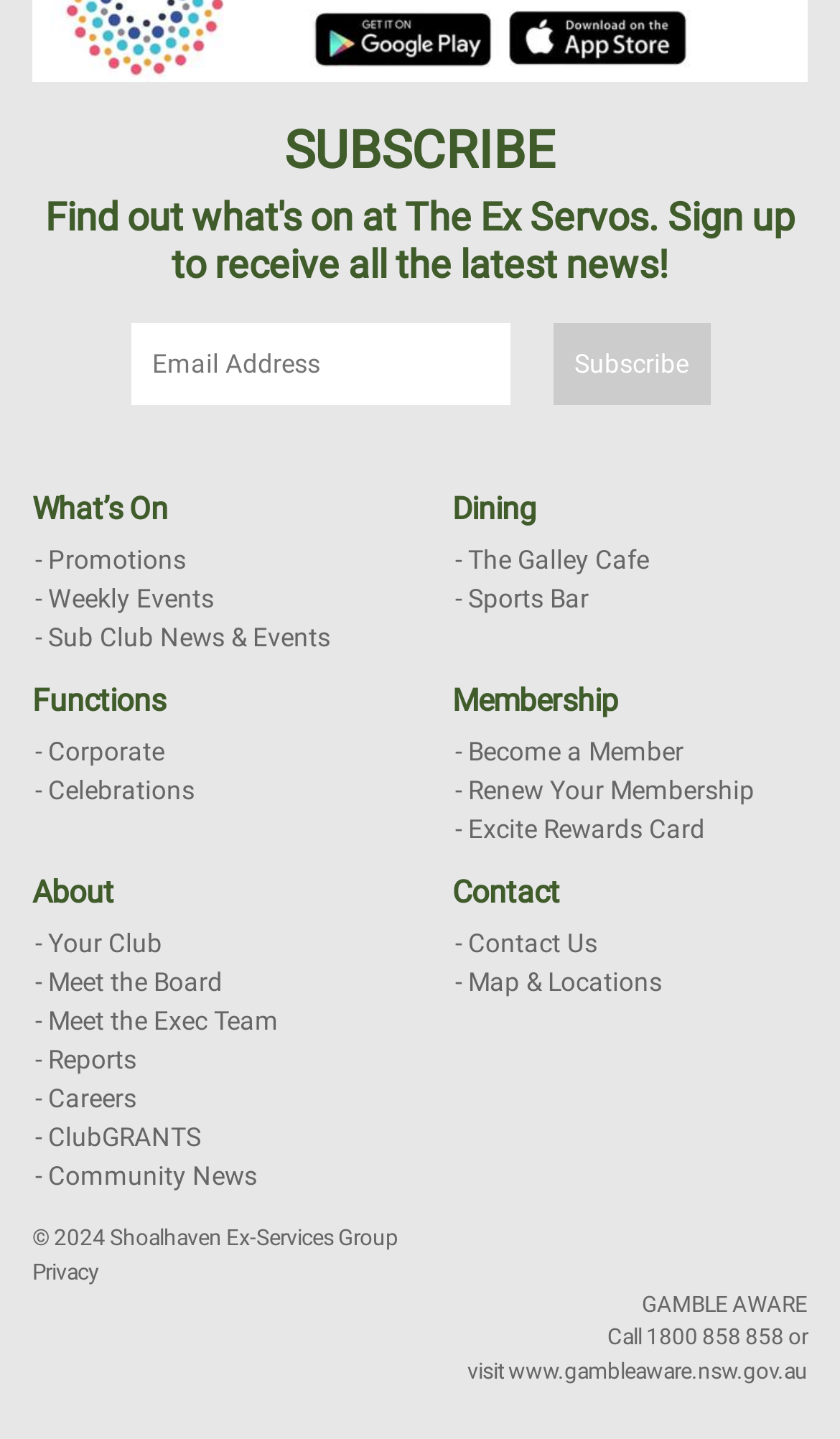Could you determine the bounding box coordinates of the clickable element to complete the instruction: "Learn about dining options"? Provide the coordinates as four float numbers between 0 and 1, i.e., [left, top, right, bottom].

[0.538, 0.375, 0.962, 0.402]